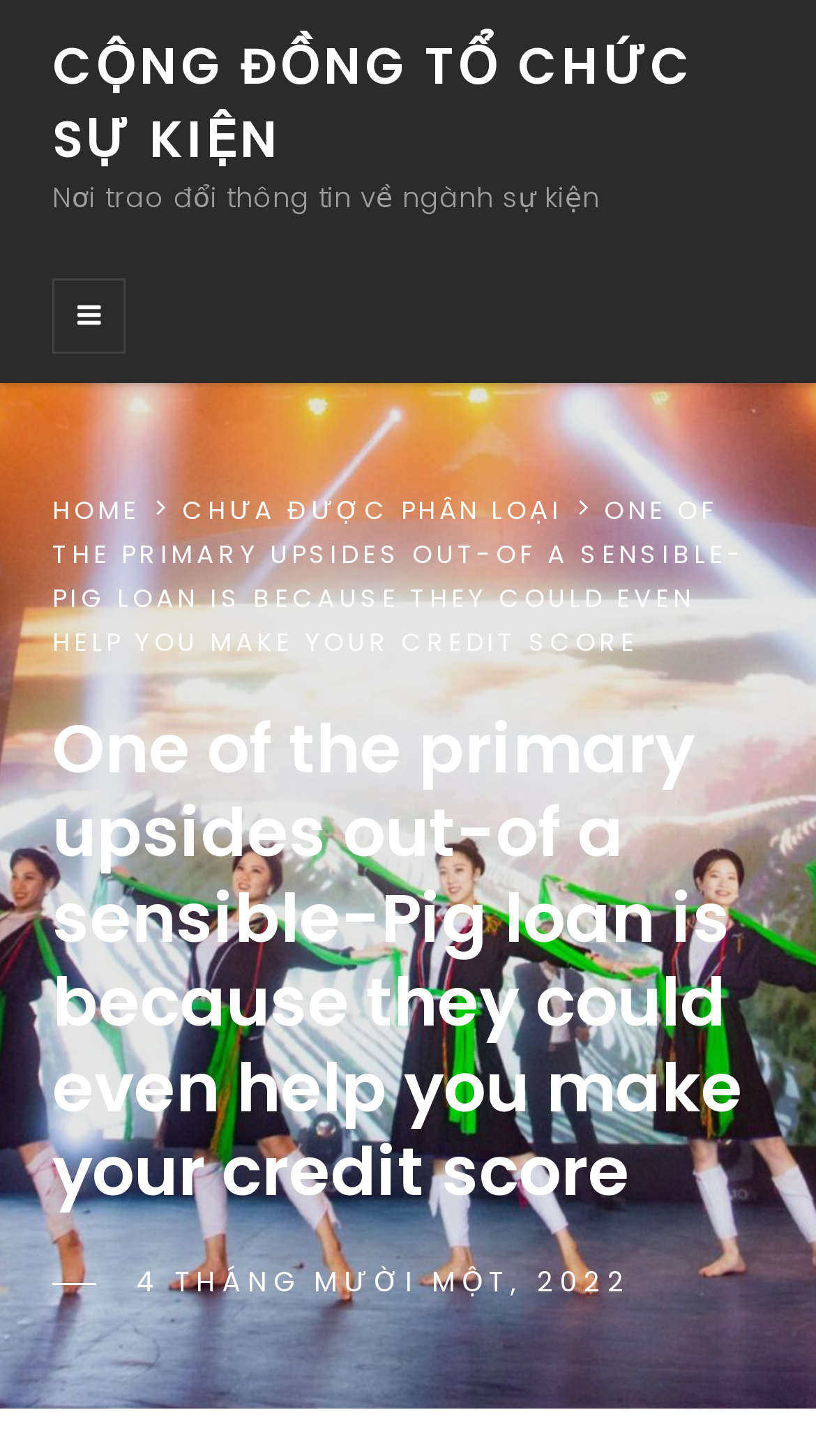Using the provided element description, identify the bounding box coordinates as (top-left x, top-left y, bottom-right x, bottom-right y). Ensure all values are between 0 and 1. Description: Secondary Menu

[0.064, 0.191, 0.154, 0.243]